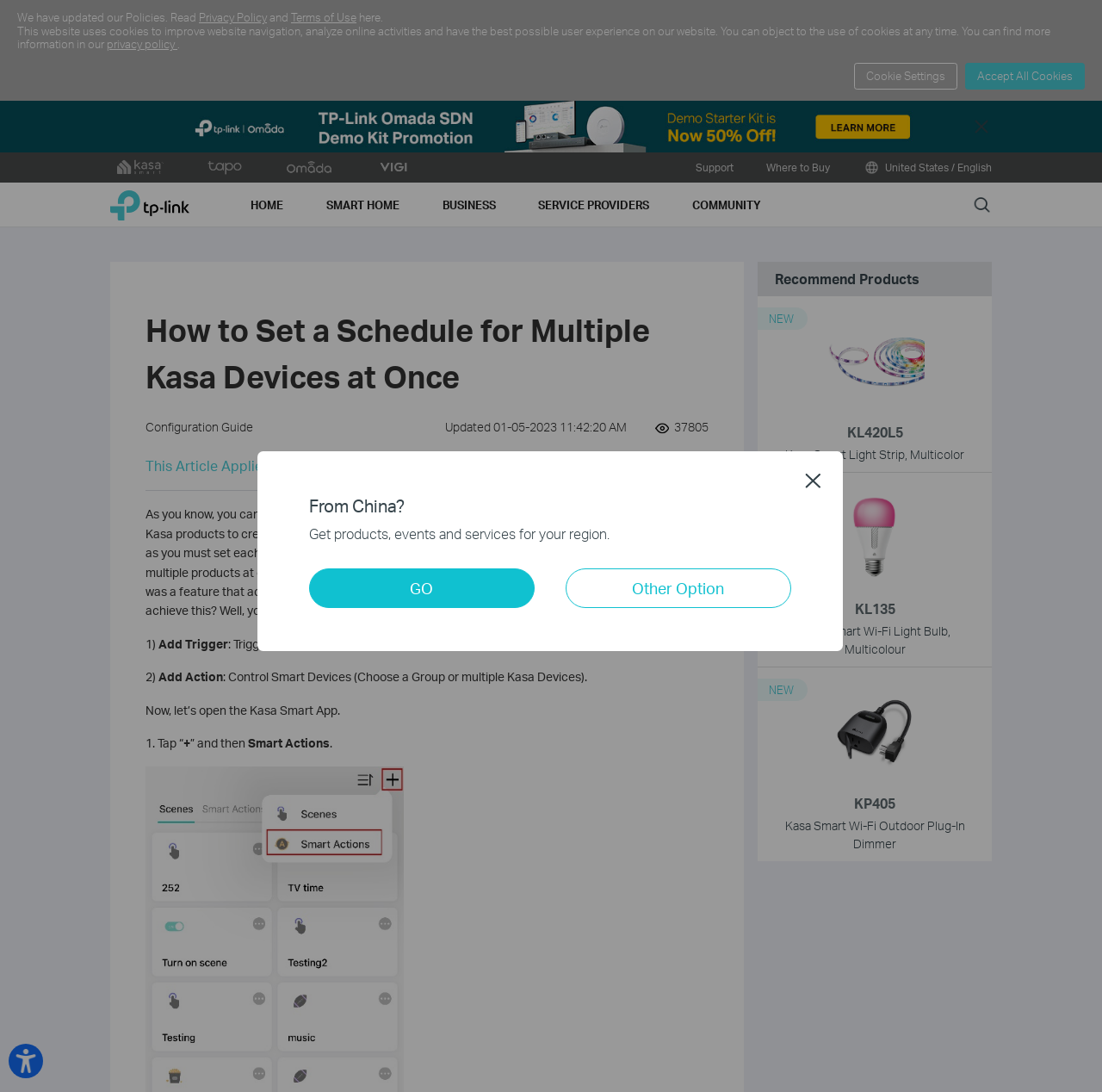Determine the coordinates of the bounding box for the clickable area needed to execute this instruction: "view analog portfolio".

None